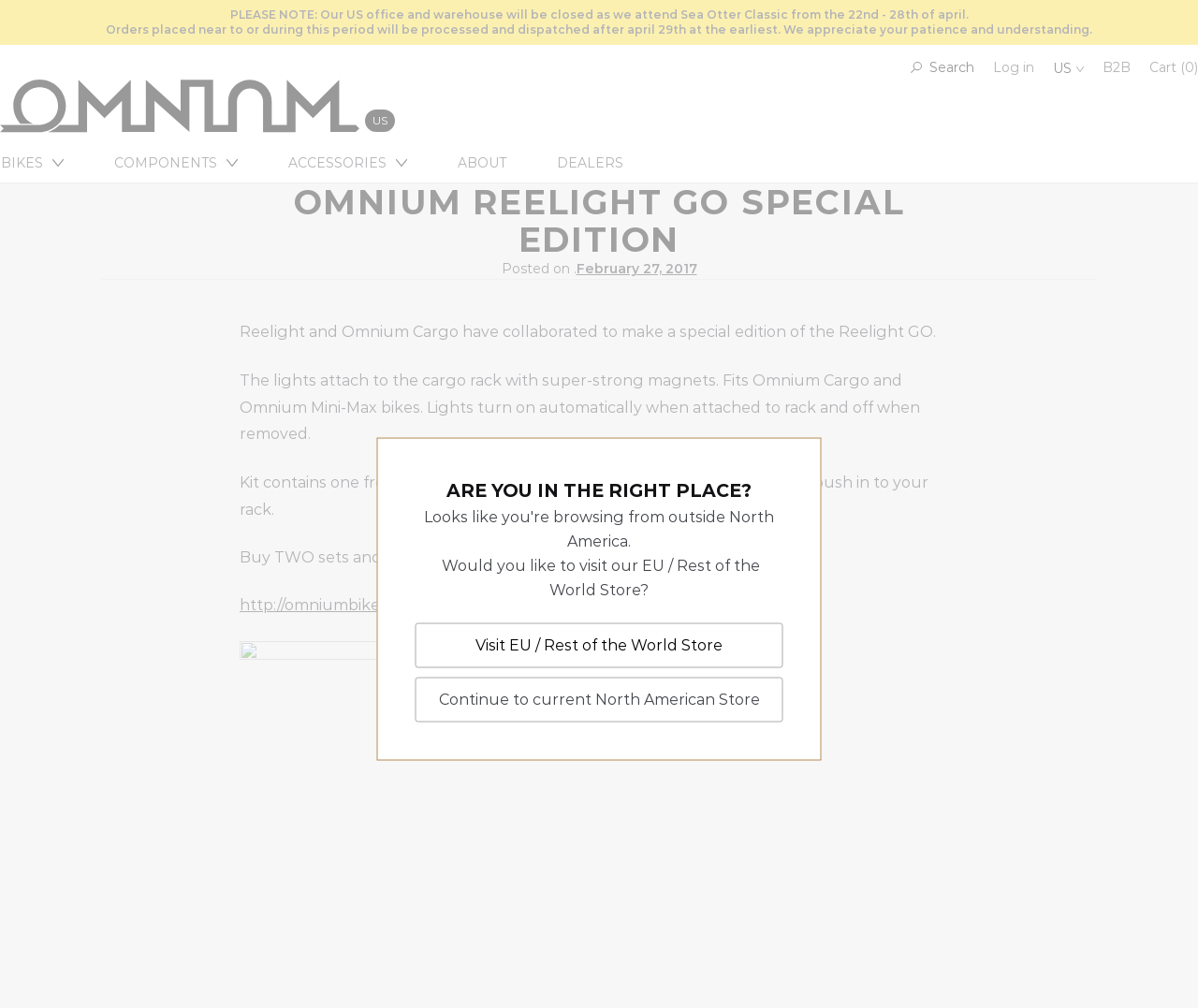Given the following UI element description: "About", find the bounding box coordinates in the webpage screenshot.

[0.374, 0.147, 0.43, 0.18]